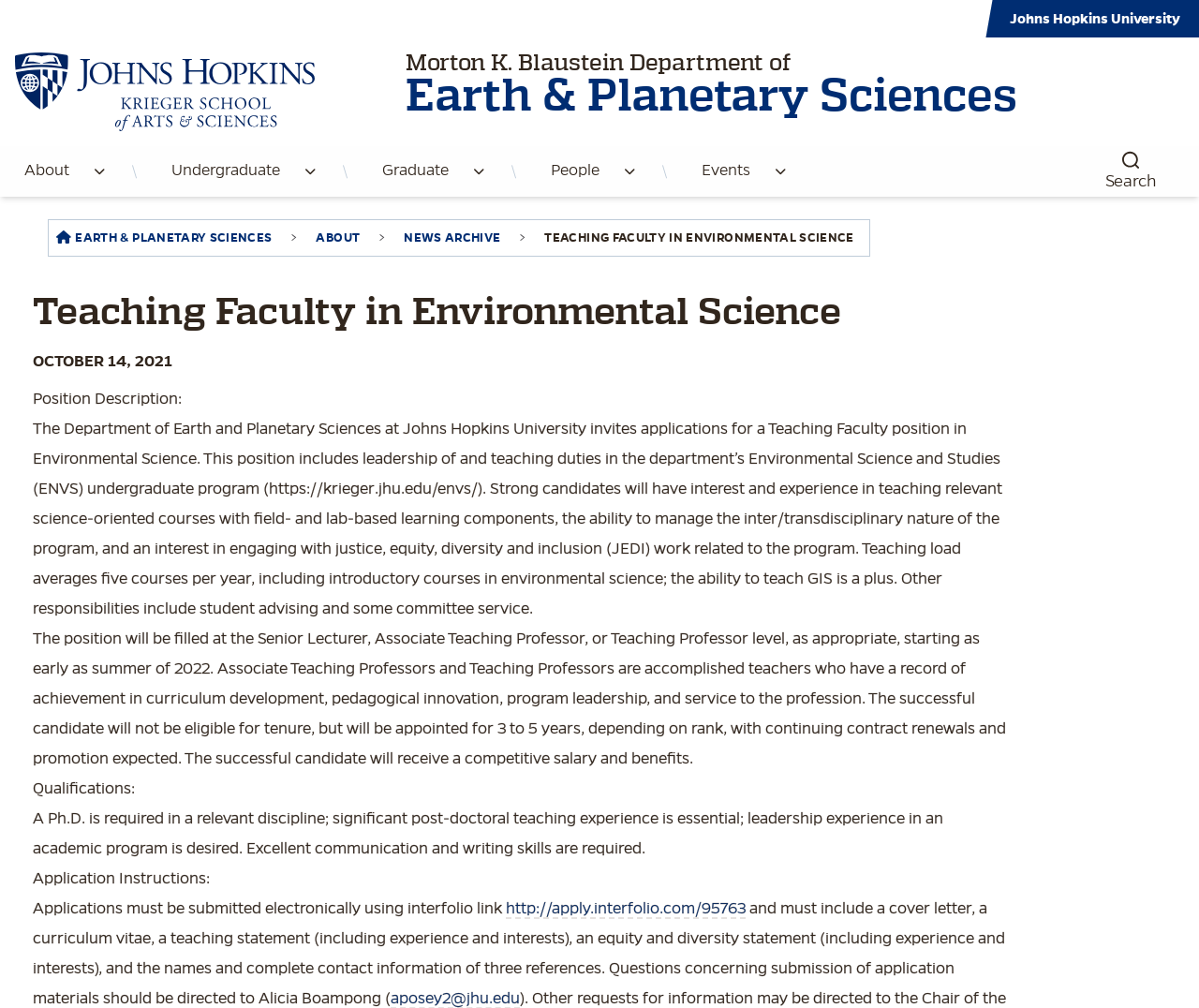What is the name of the program mentioned in the webpage?
From the image, respond with a single word or phrase.

Environmental Science and Studies